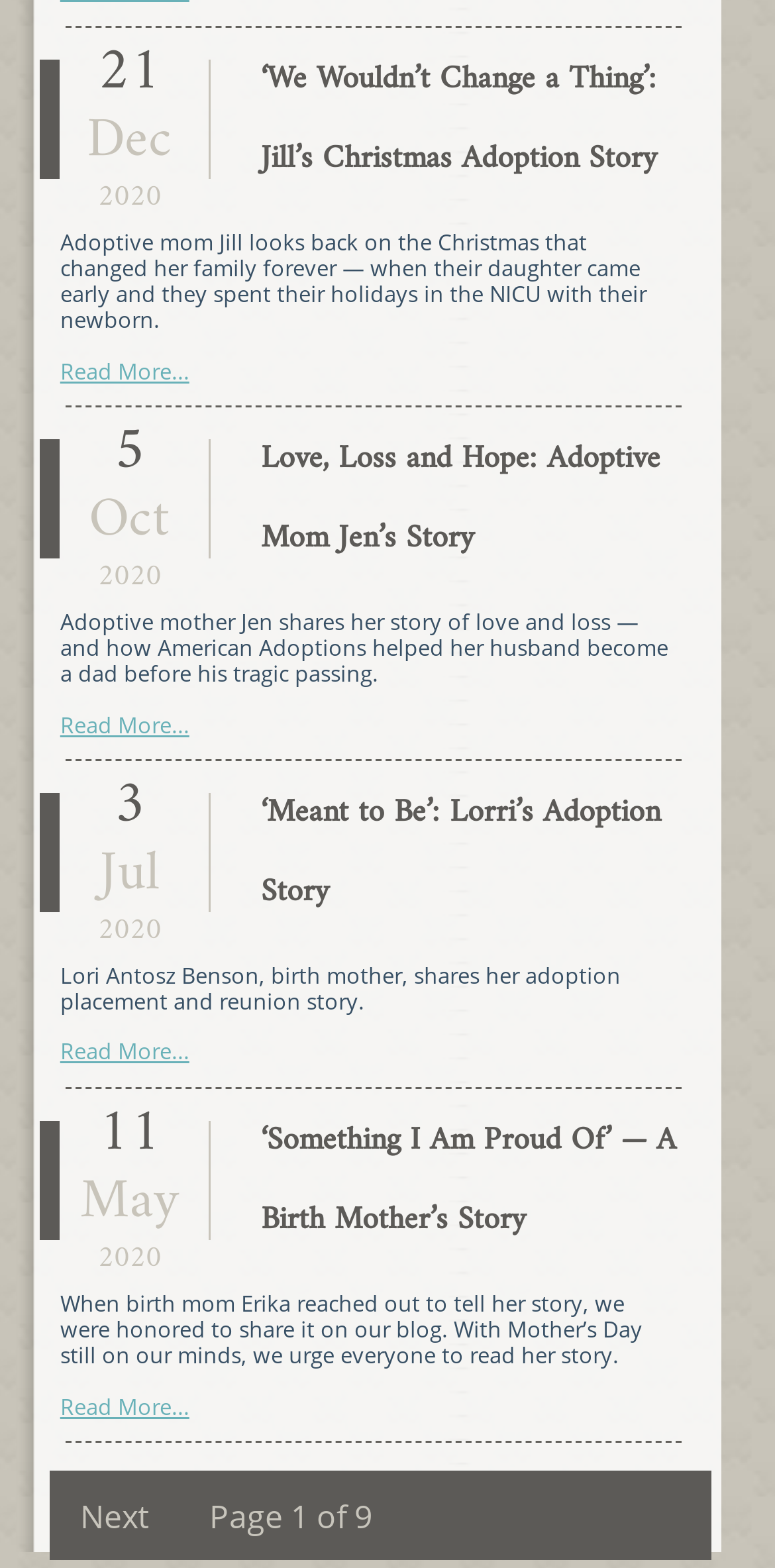Highlight the bounding box coordinates of the element you need to click to perform the following instruction: "Read Erika’s Story."

[0.337, 0.71, 0.872, 0.796]